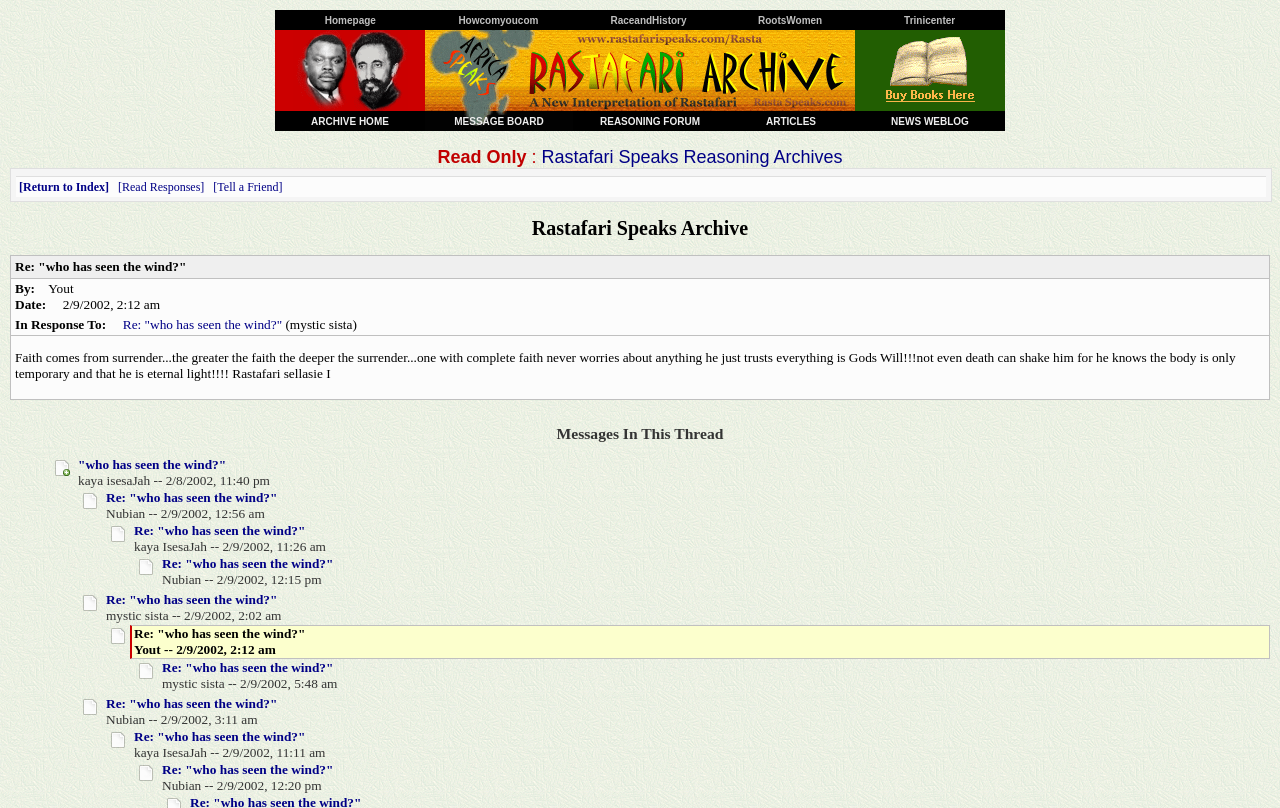From the webpage screenshot, identify the region described by alt="Buy Books". Provide the bounding box coordinates as (top-left x, top-left y, bottom-right x, bottom-right y), with each value being a floating point number between 0 and 1.

[0.682, 0.123, 0.771, 0.141]